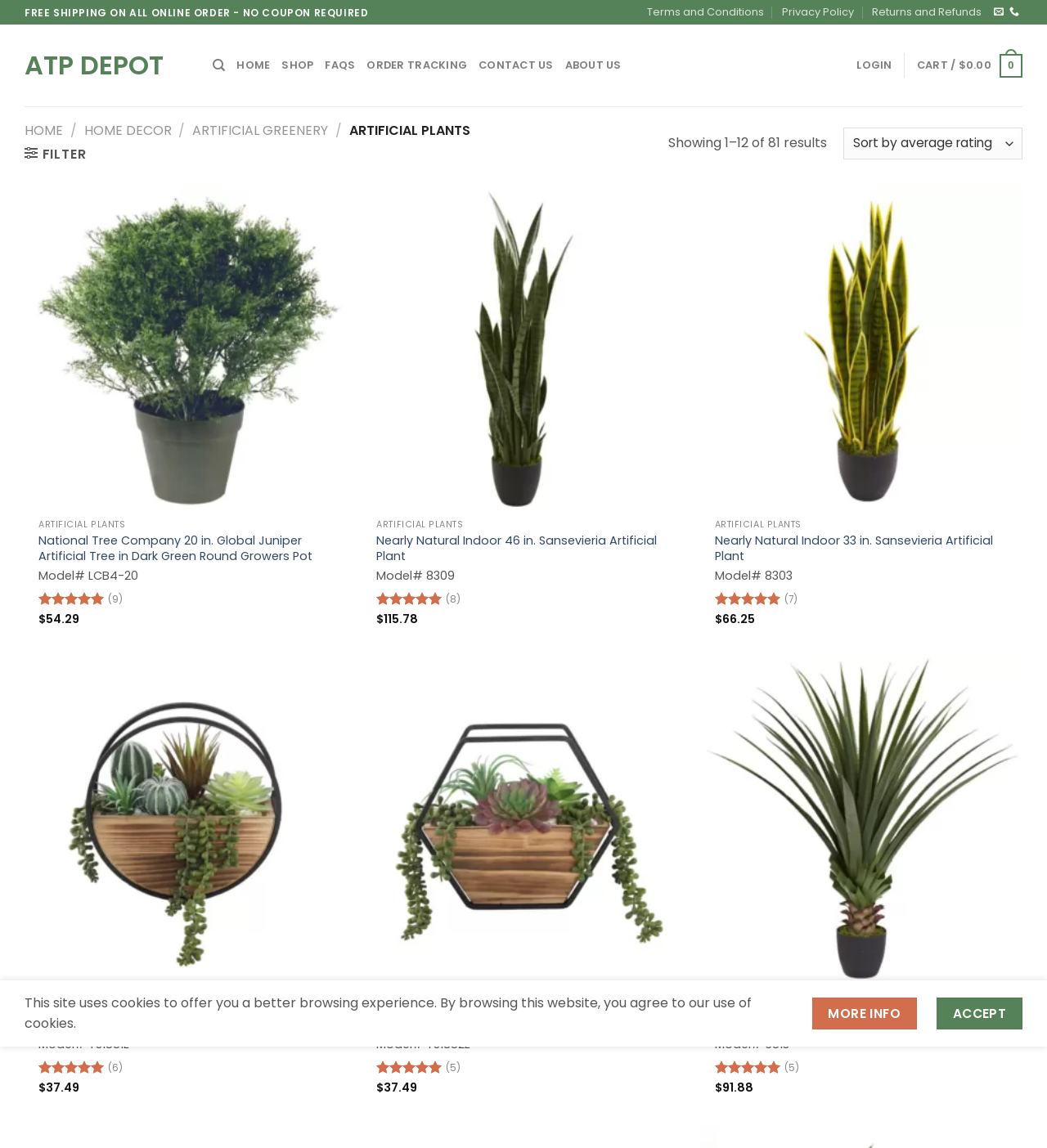Using the webpage screenshot and the element description Cart / $0.00 0, determine the bounding box coordinates. Specify the coordinates in the format (top-left x, top-left y, bottom-right x, bottom-right y) with values ranging from 0 to 1.

[0.876, 0.037, 0.977, 0.077]